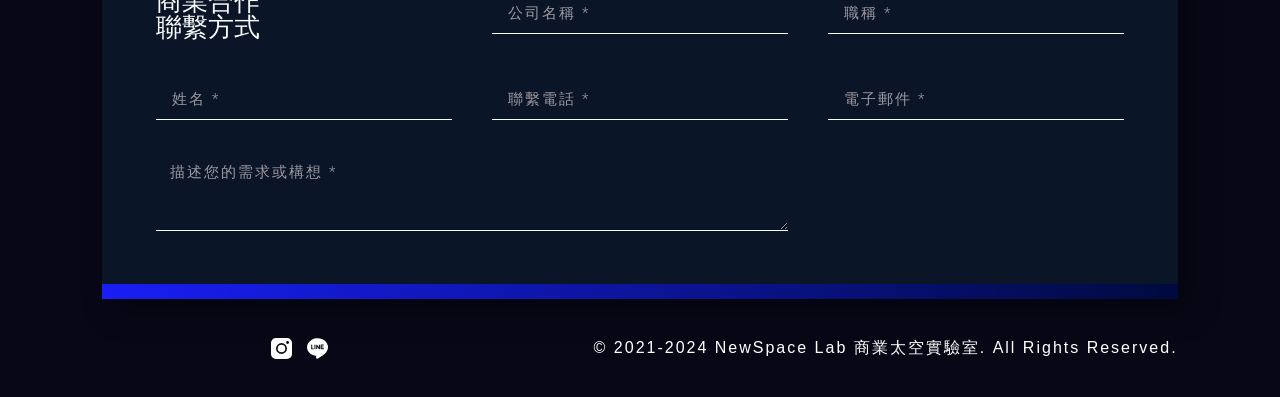Determine the bounding box coordinates of the section I need to click to execute the following instruction: "Visit our Youtube channel". Provide the coordinates as four float numbers between 0 and 1, i.e., [left, top, right, bottom].

[0.1, 0.851, 0.116, 0.904]